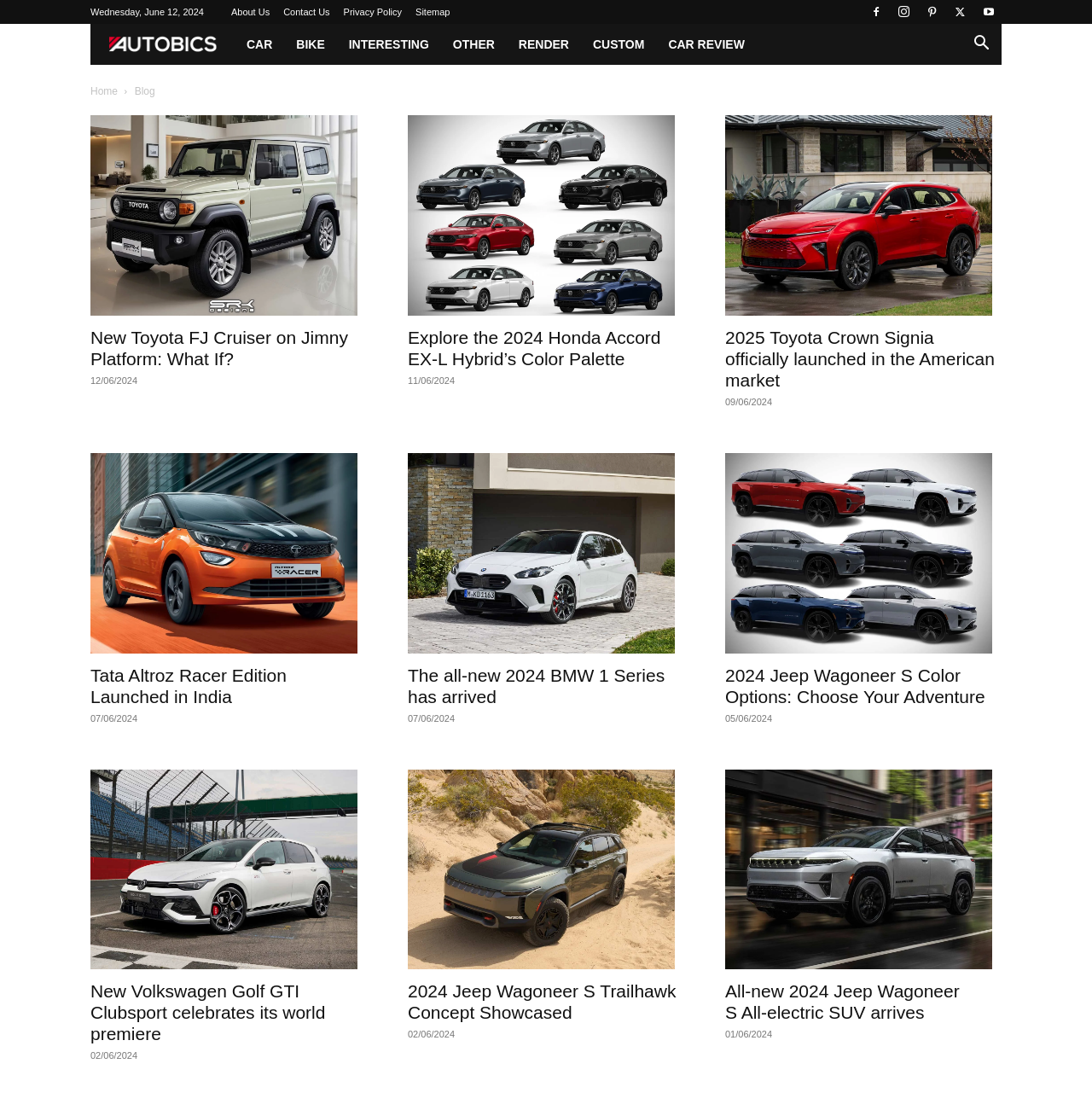Respond to the question below with a single word or phrase:
What is the type of vehicle shown in the ninth image?

SUV